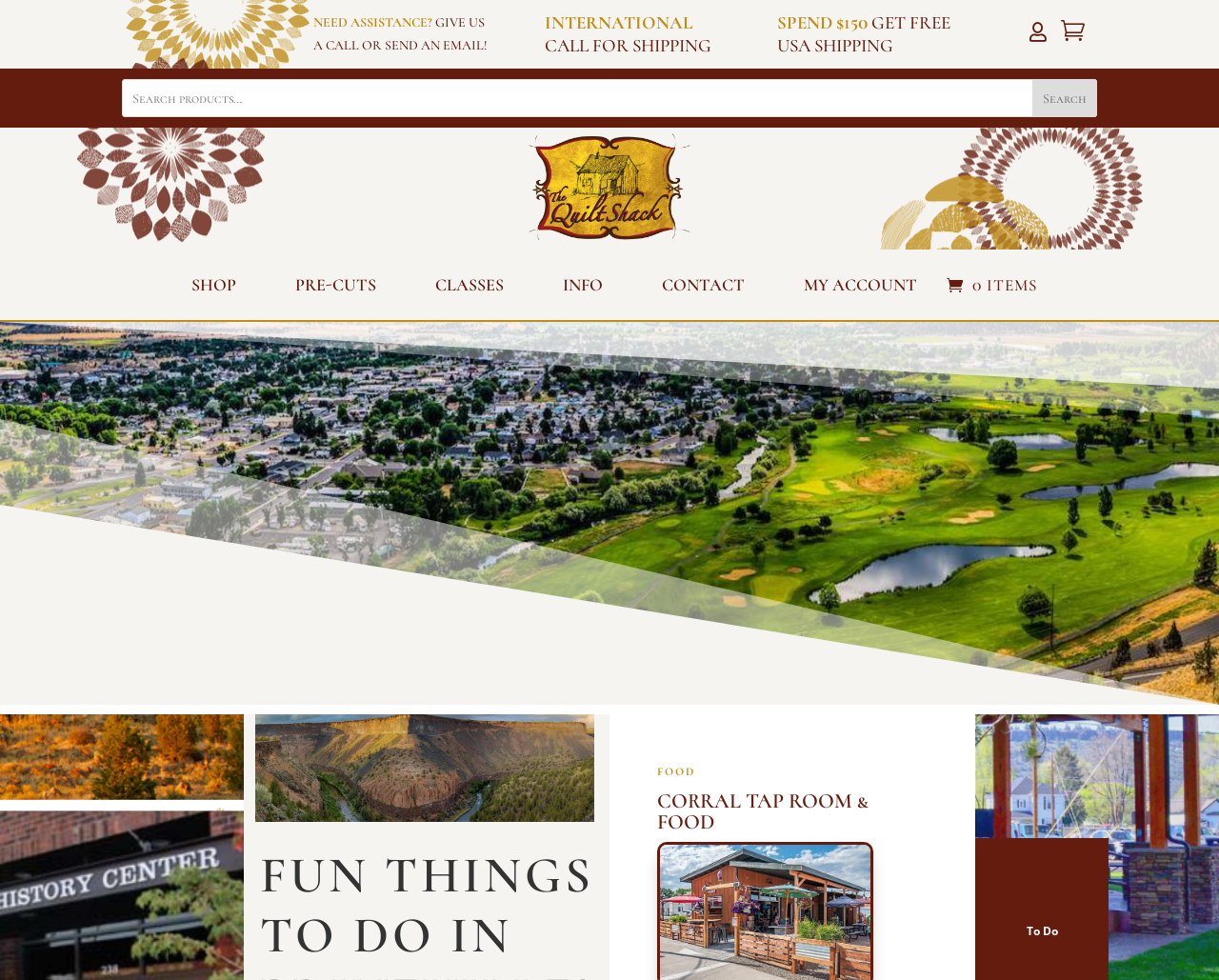What is the minimum amount to spend for free USA shipping?
Analyze the screenshot and provide a detailed answer to the question.

I found a text 'SPEND $150 GET FREE USA SHIPPING' which indicates that if you spend at least $150, you will get free shipping within the USA.